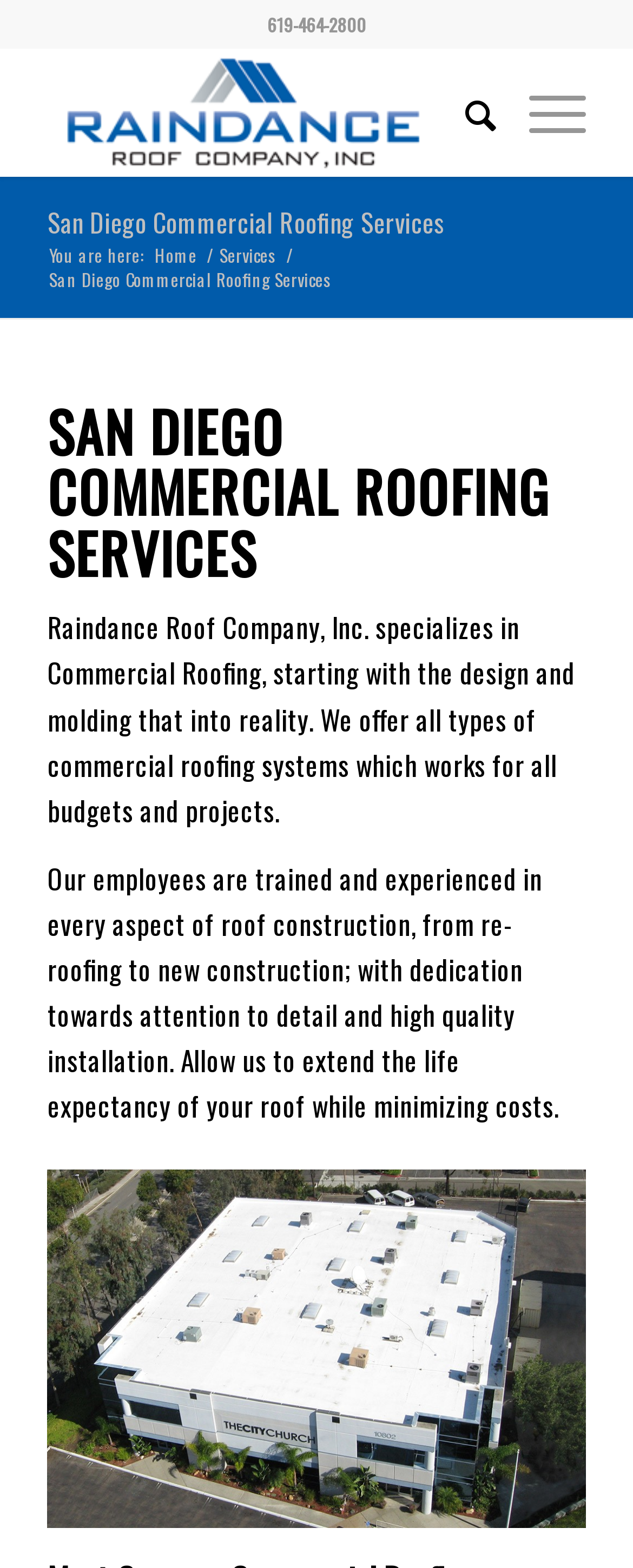What type of services does Raindance Roof Company offer?
Using the details shown in the screenshot, provide a comprehensive answer to the question.

I inferred this by reading the heading 'San Diego Commercial Roofing Services' and the description below it, which mentions that the company specializes in commercial roofing systems.